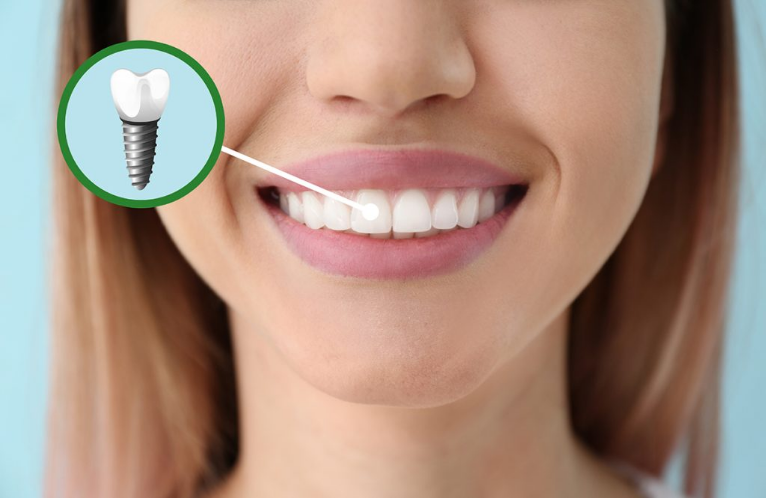Offer an in-depth caption of the image, mentioning all notable aspects.

The image prominently features a smiling woman showcasing her bright, healthy teeth. To emphasize dental implant solutions, there is a graphic illustration of a dental implant overlaid near her mouth. The implant design, consisting of a screw and white crown, symbolizes the effective and permanent solutions provided by dental implants, which can restore smiles for those with missing teeth. This image is relevant to the topic of dental implants in Orange County, as discussed in the accompanying article, highlighting the benefits of these procedures in achieving a radiant smile.